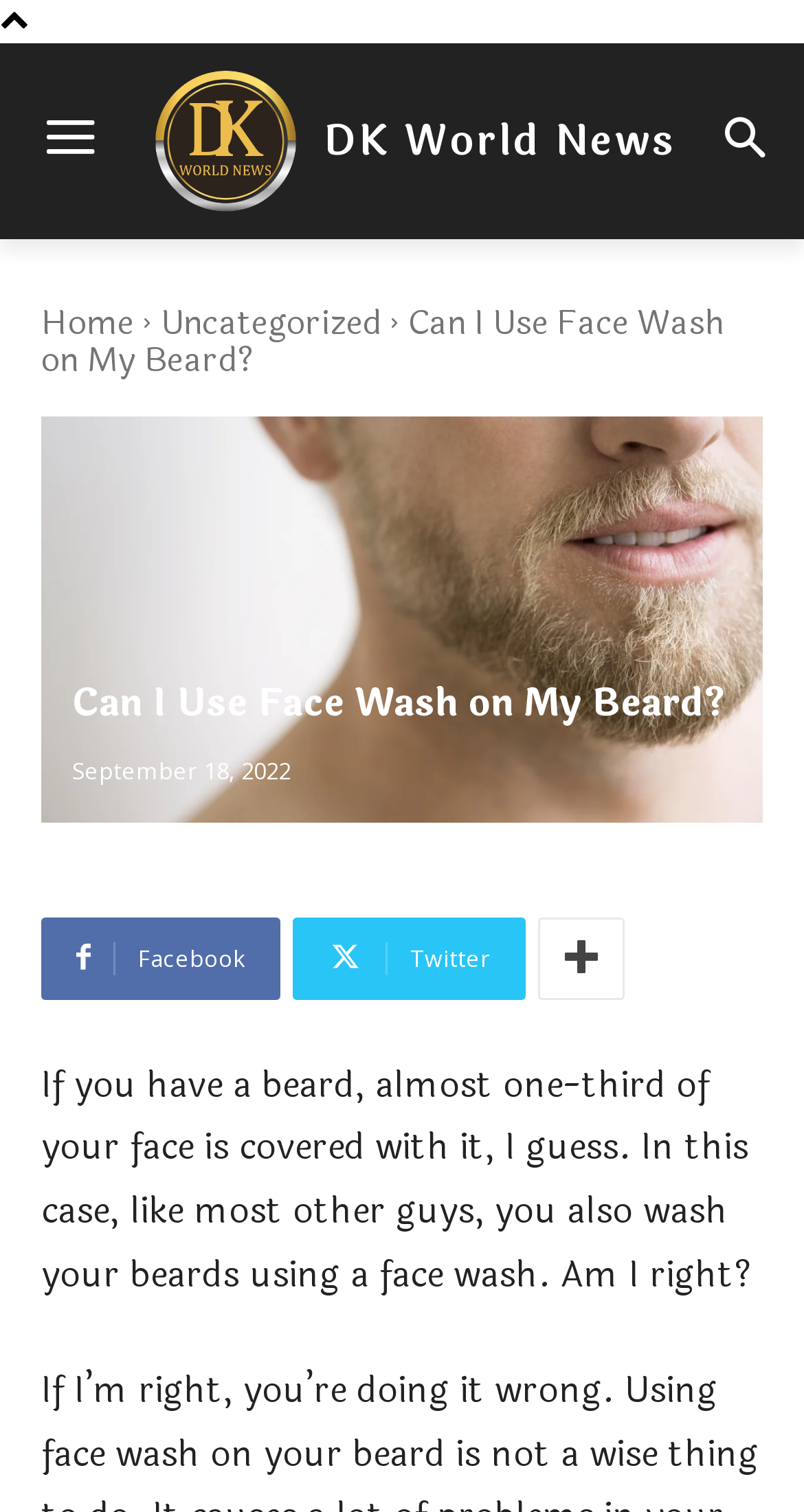What is the date of the article?
Answer the question with as much detail as possible.

I found the date of the article by looking at the time element, which is a child of the heading element 'Can I Use Face Wash on My Beard?'. The time element contains a static text 'September 18, 2022', which is the date of the article.